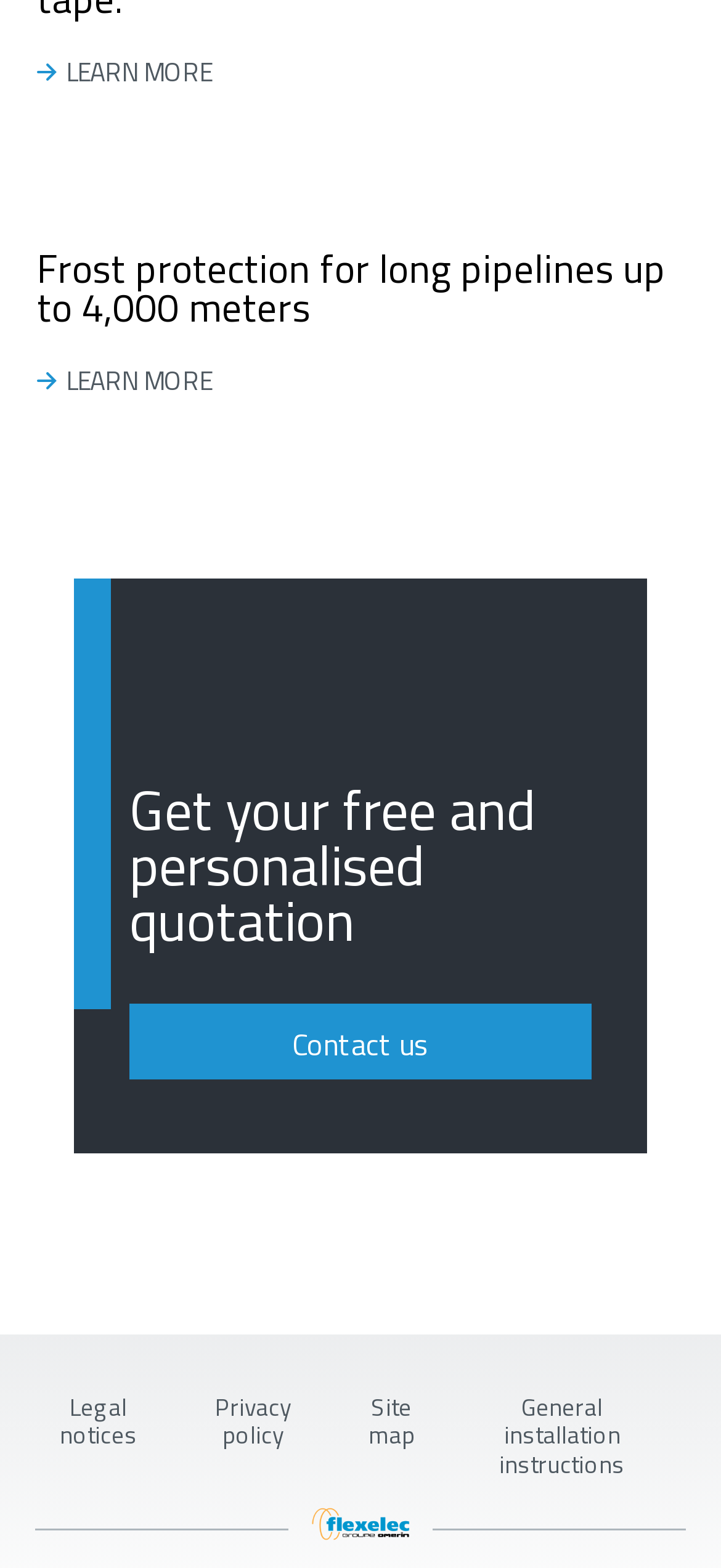By analyzing the image, answer the following question with a detailed response: What is the topic of the article?

The topic of the article can be determined by looking at the heading 'Frost protection for long pipelines up to 4,000 meters', which suggests that the article is about frost protection for long pipelines.